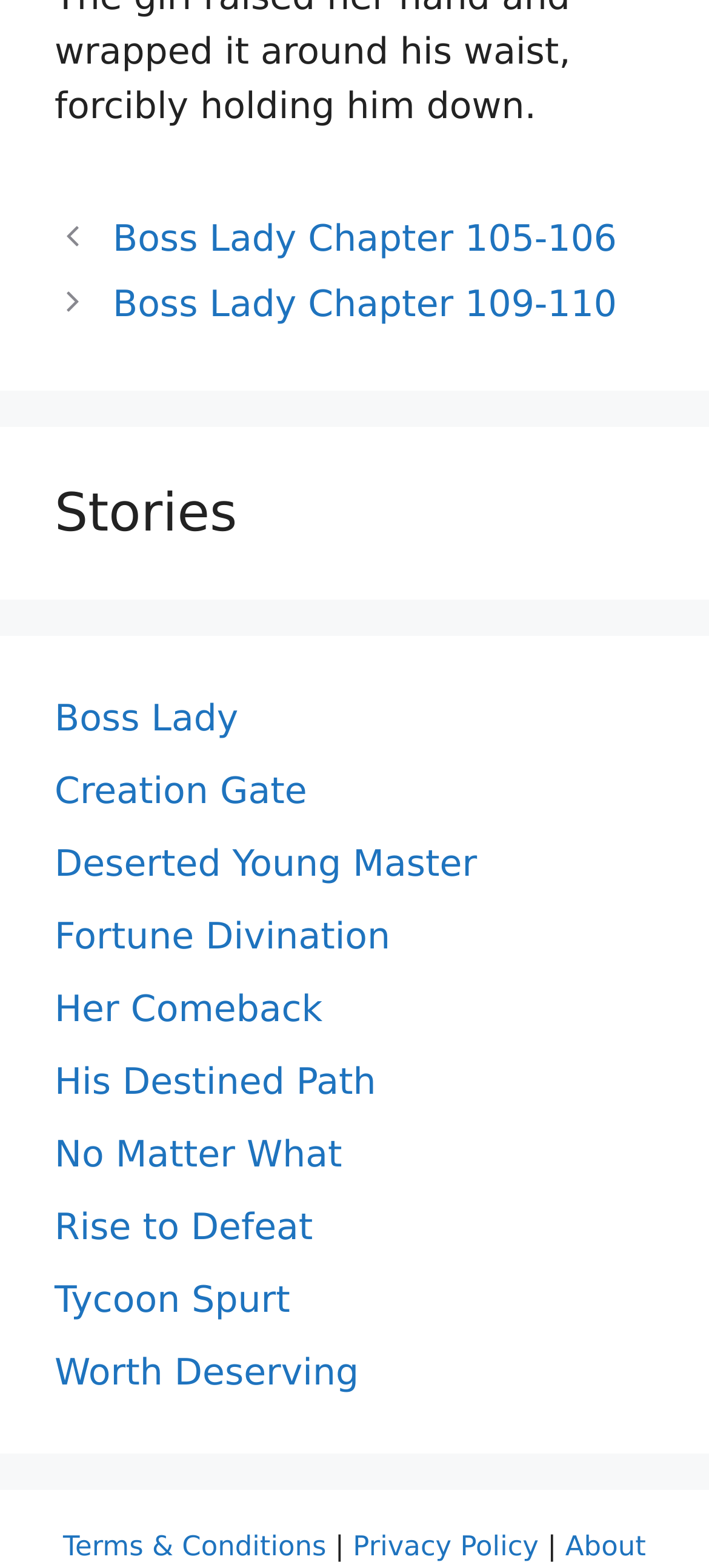Locate the bounding box coordinates of the element's region that should be clicked to carry out the following instruction: "go to Boss Lady". The coordinates need to be four float numbers between 0 and 1, i.e., [left, top, right, bottom].

[0.077, 0.443, 0.336, 0.471]